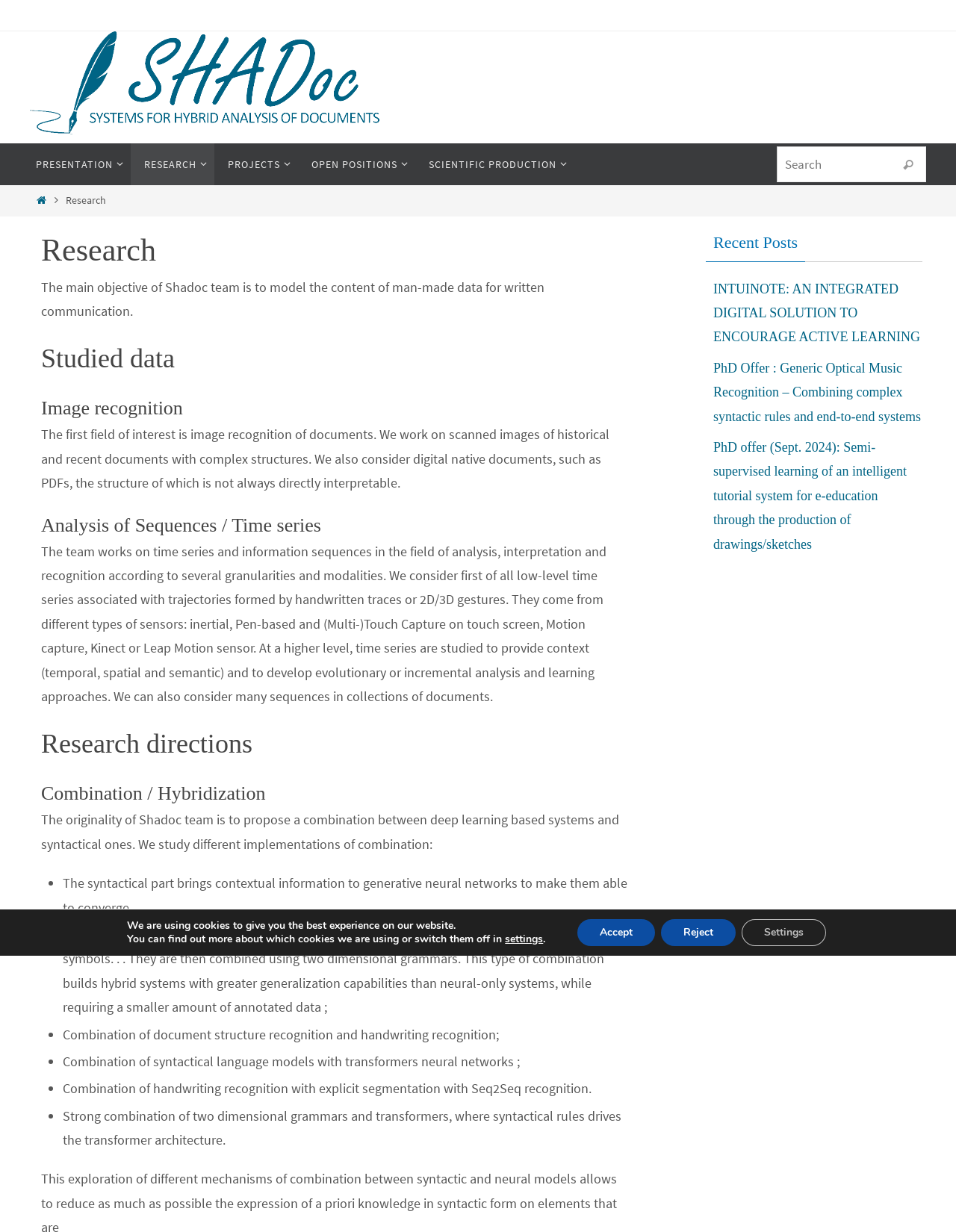Locate the bounding box coordinates of the area you need to click to fulfill this instruction: 'View research directions'. The coordinates must be in the form of four float numbers ranging from 0 to 1: [left, top, right, bottom].

[0.043, 0.588, 0.66, 0.62]